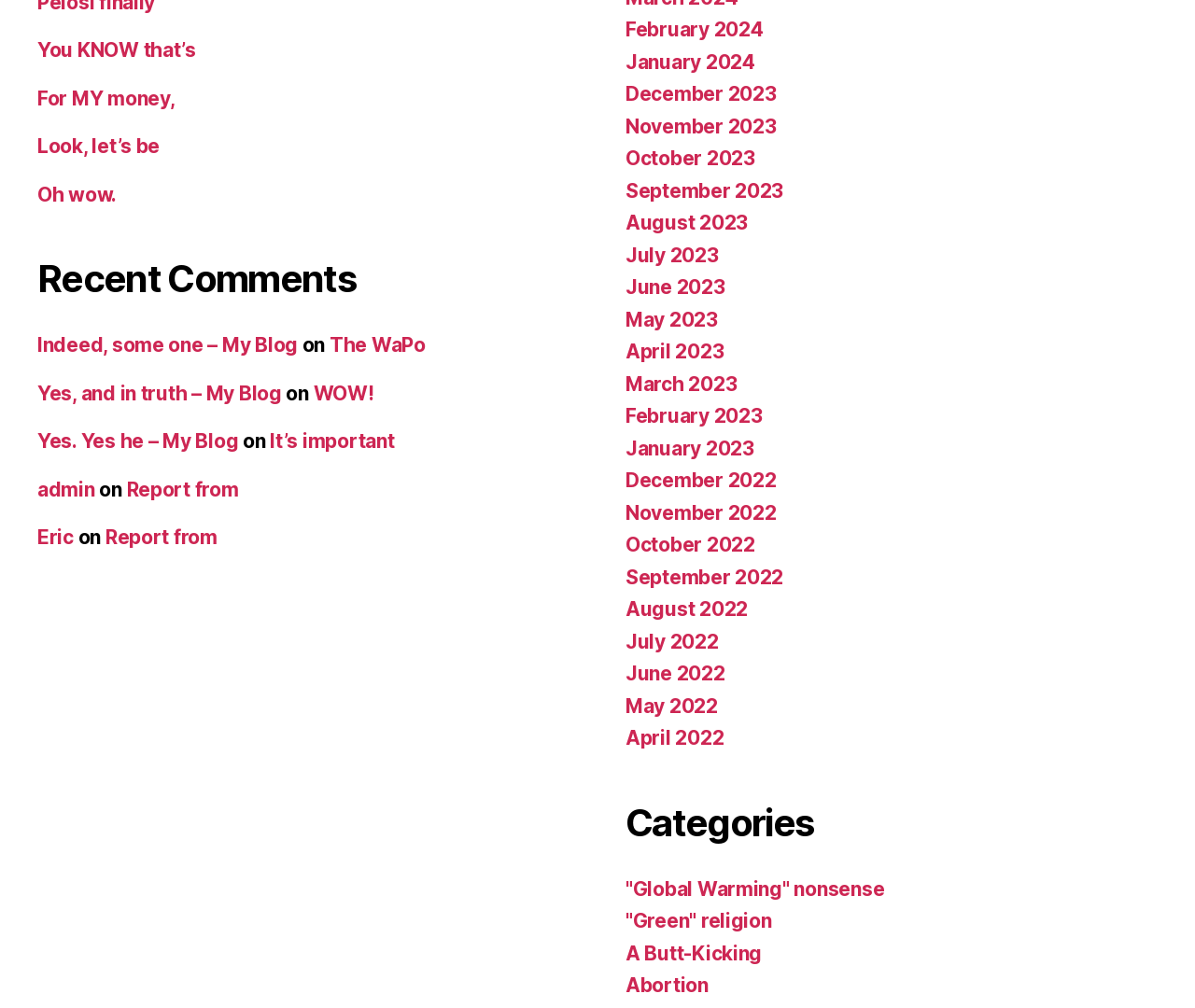What is the title of the section at the top?
Carefully analyze the image and provide a detailed answer to the question.

I determined the answer by looking at the heading element with the text 'Recent Comments' at the top of the webpage, which is located at coordinates [0.031, 0.254, 0.477, 0.3].